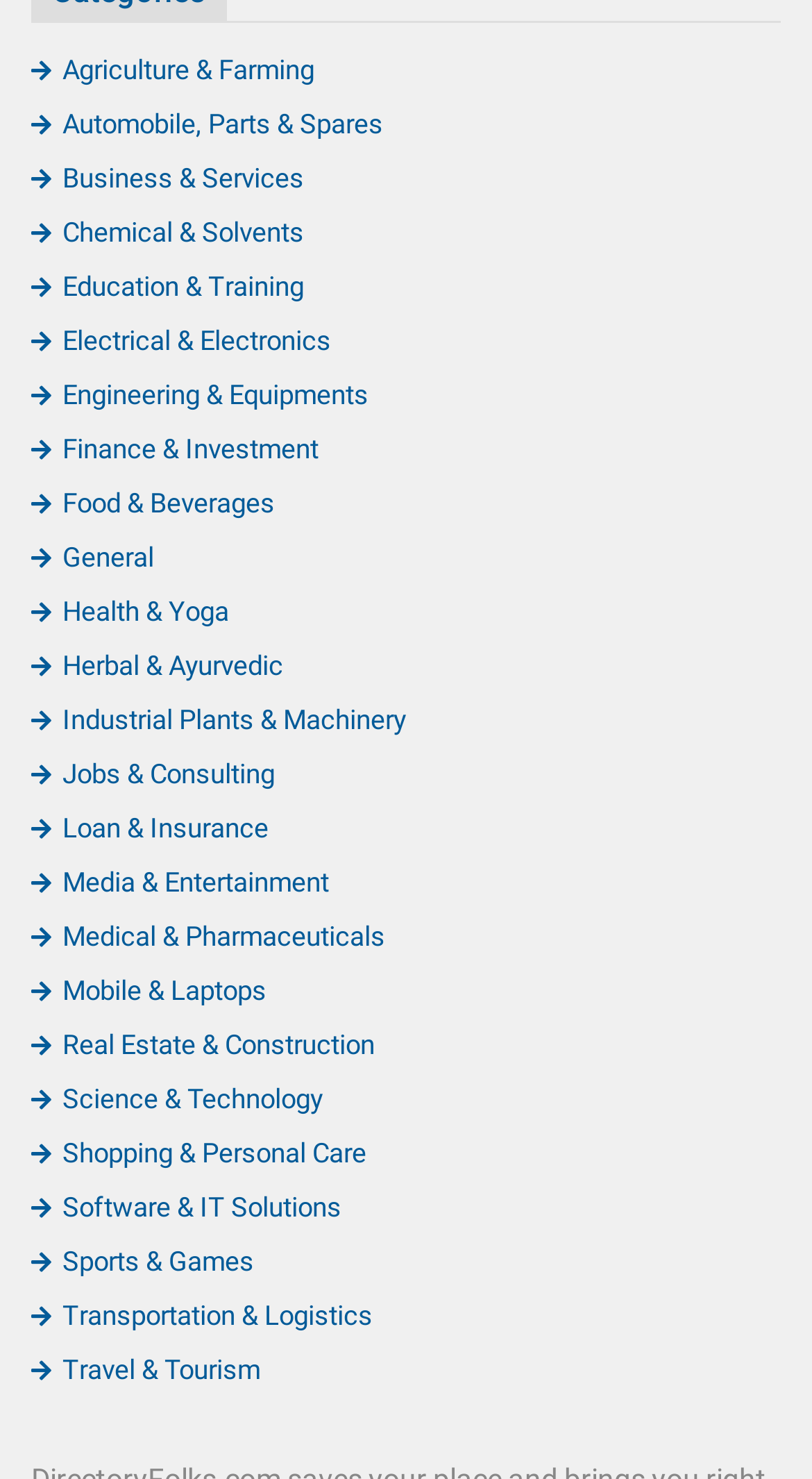How many categories start with the letter 'S'?
Analyze the image and deliver a detailed answer to the question.

I searched through the links on the webpage and found two categories that start with the letter 'S', which are 'Science & Technology' and 'Shopping & Personal Care'.